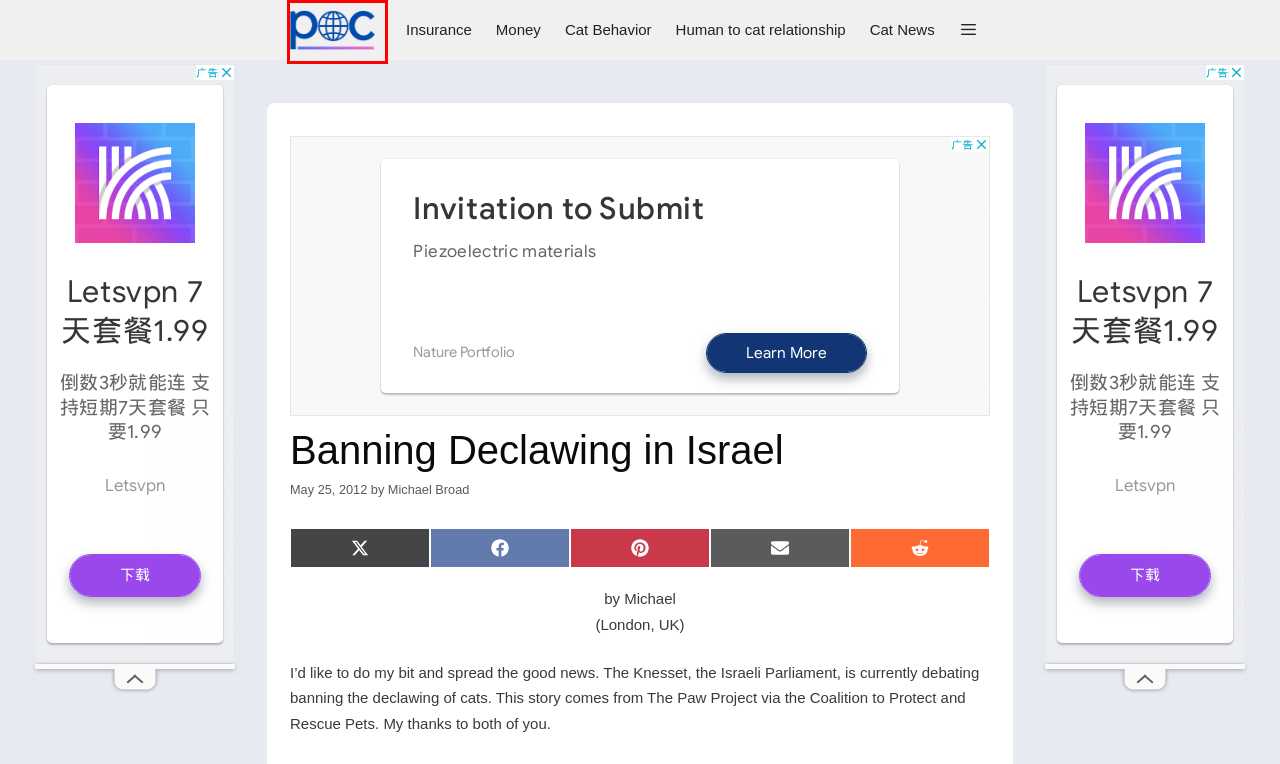Given a screenshot of a webpage featuring a red bounding box, identify the best matching webpage description for the new page after the element within the red box is clicked. Here are the options:
A. insurance – Michael Broad
B. money – Michael Broad
C. Michael Broad – Michael Broad
D. Cat Behavior – Michael Broad
E. Human to cat relationship – Michael Broad
F. Kitty Appeal
G. Michael Broad – A Michael Broad Blog
H. Cat News – Michael Broad

G